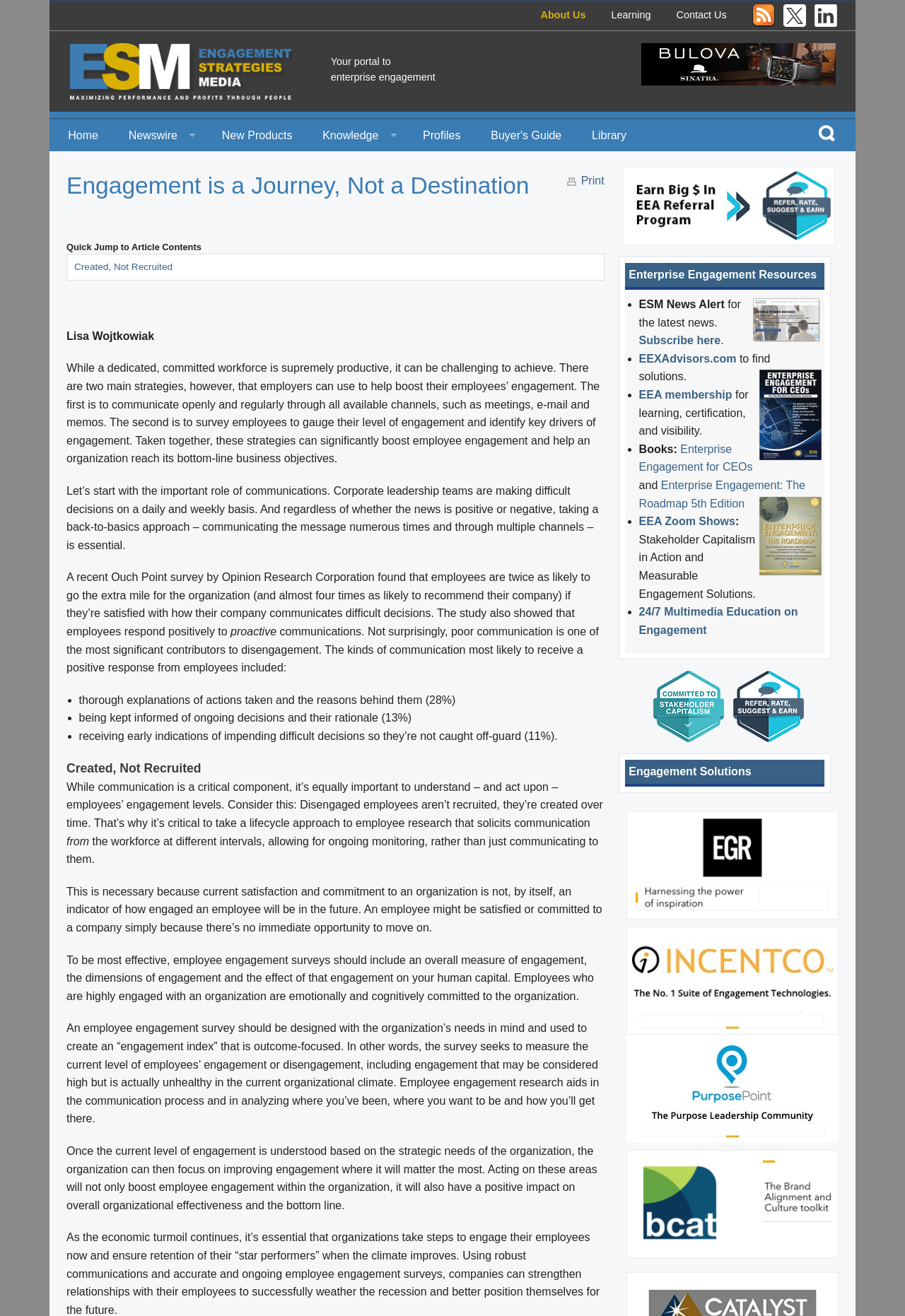Locate the bounding box coordinates of the element you need to click to accomplish the task described by this instruction: "Go to Home".

[0.063, 0.091, 0.12, 0.115]